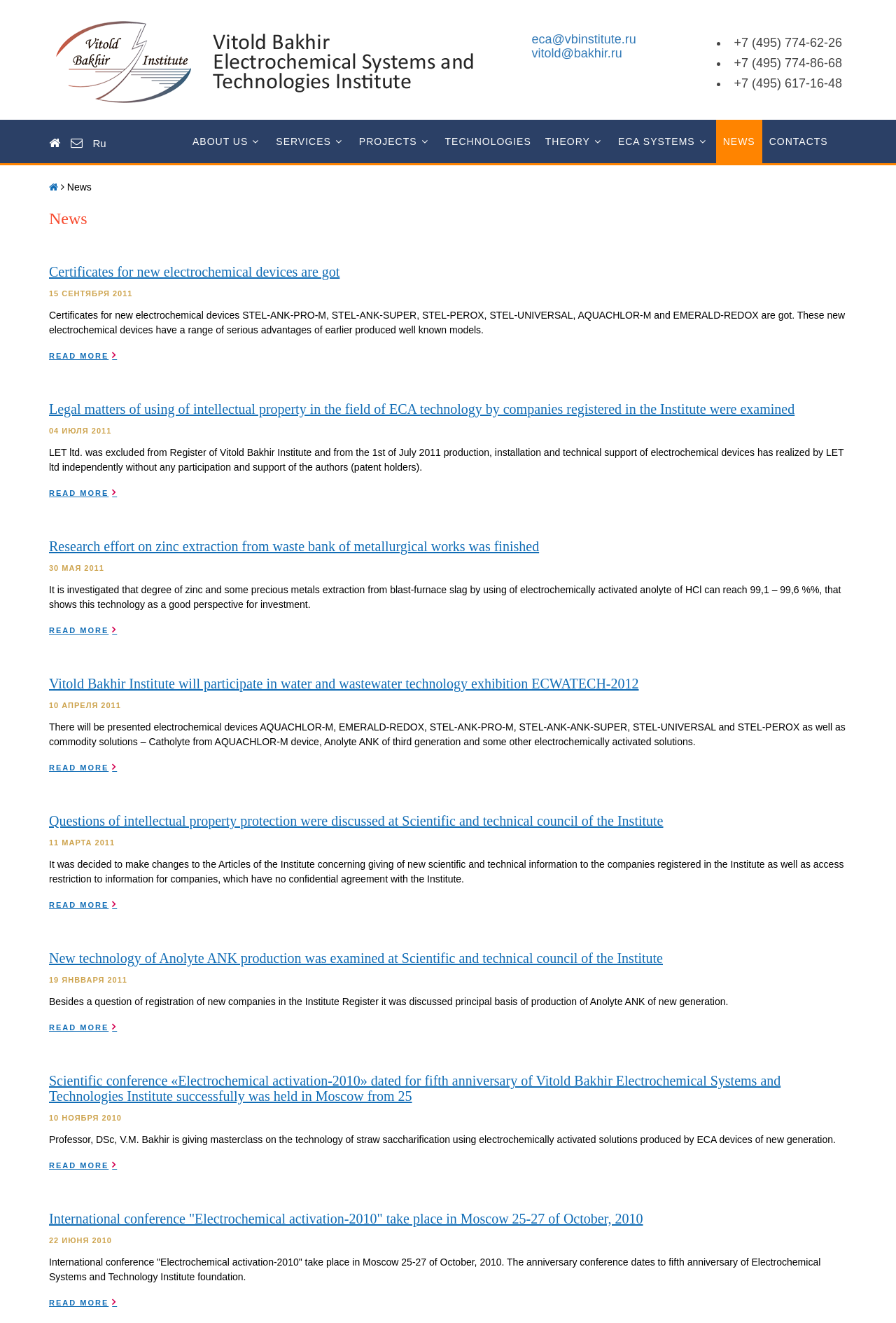What is the language of the webpage?
Look at the image and respond with a one-word or short phrase answer.

Russian and English